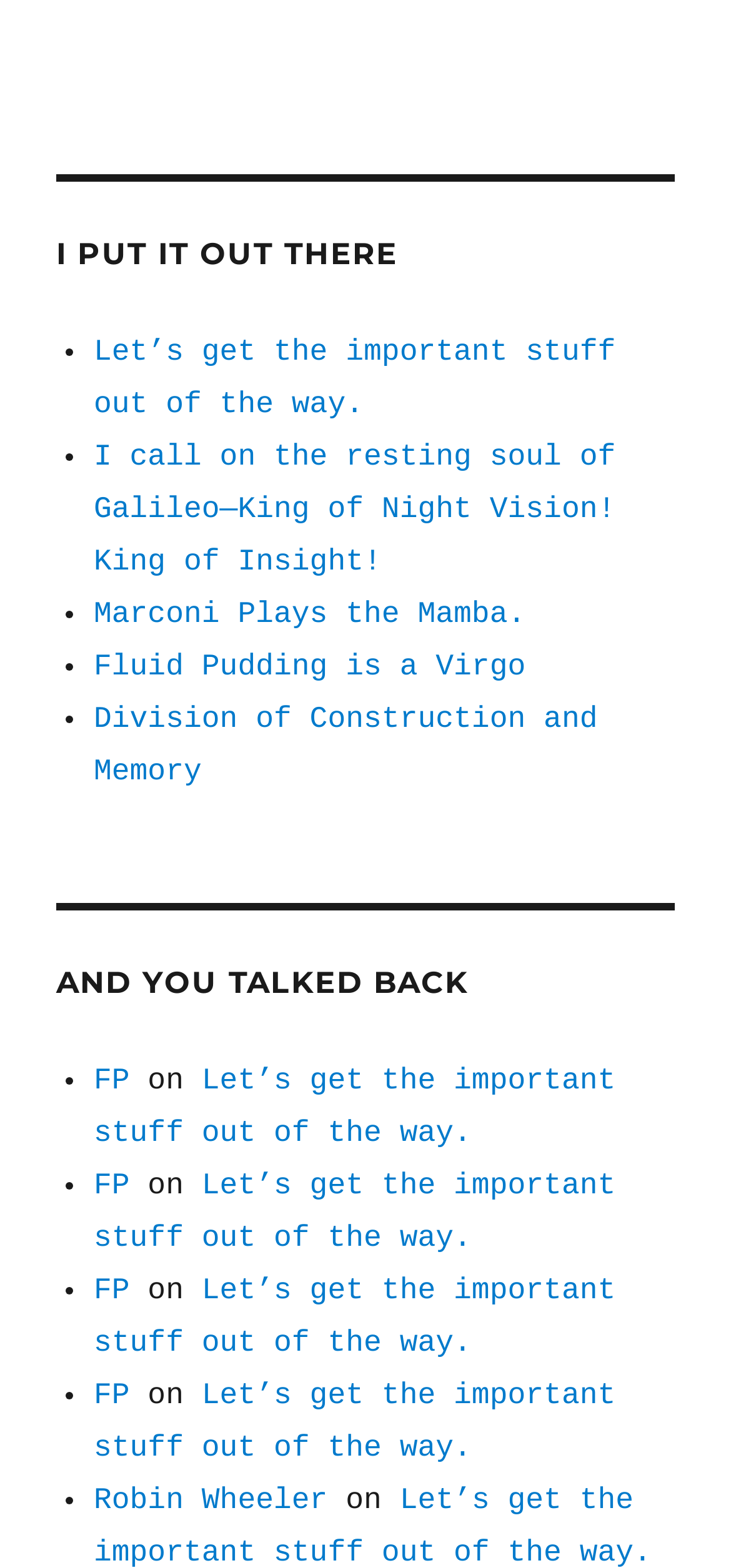What is the text next to the link 'FP' in the 'AND YOU TALKED BACK' list? Based on the screenshot, please respond with a single word or phrase.

on